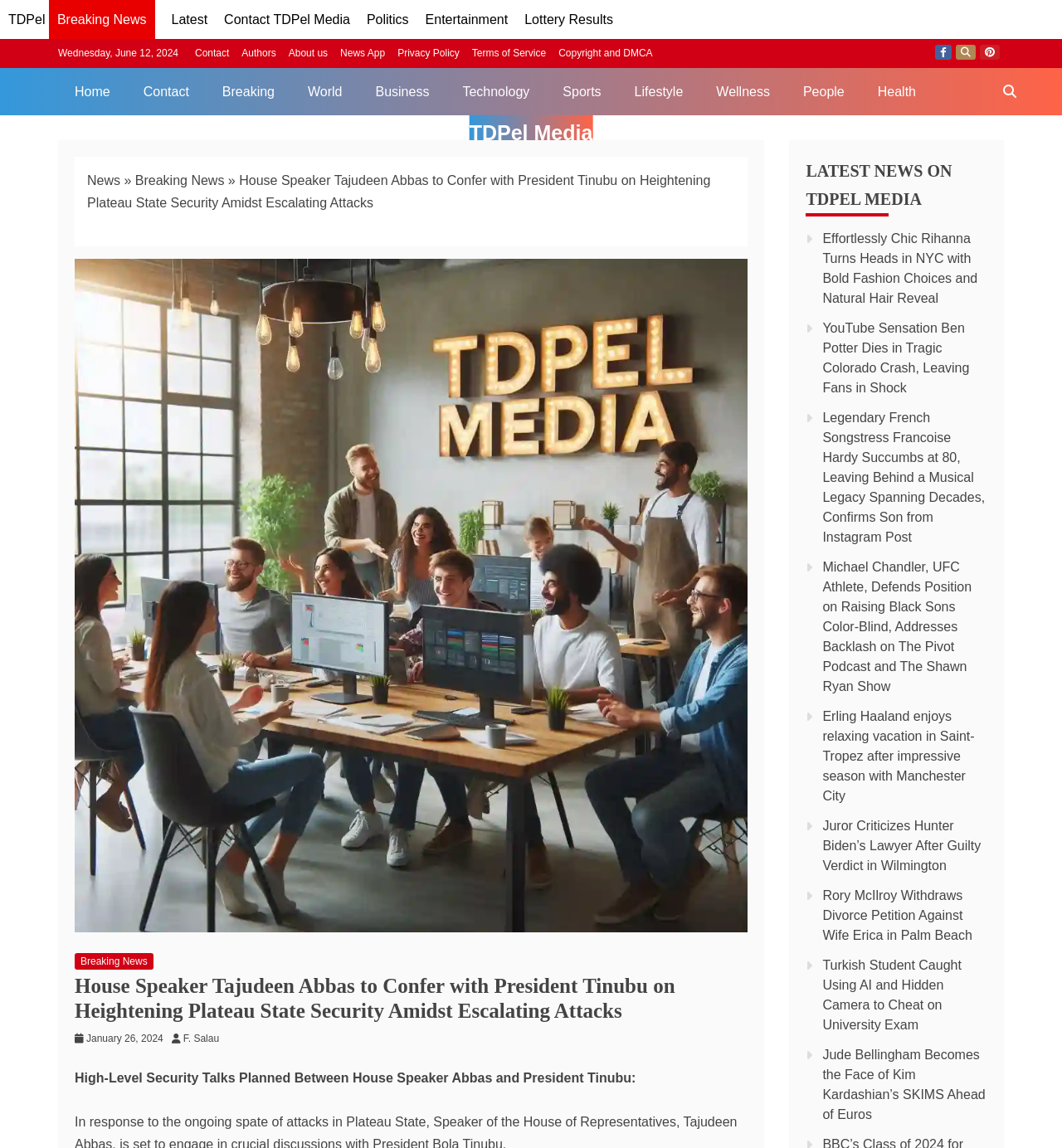Please specify the bounding box coordinates of the region to click in order to perform the following instruction: "Click the 'MENU TOGGLE' button".

None